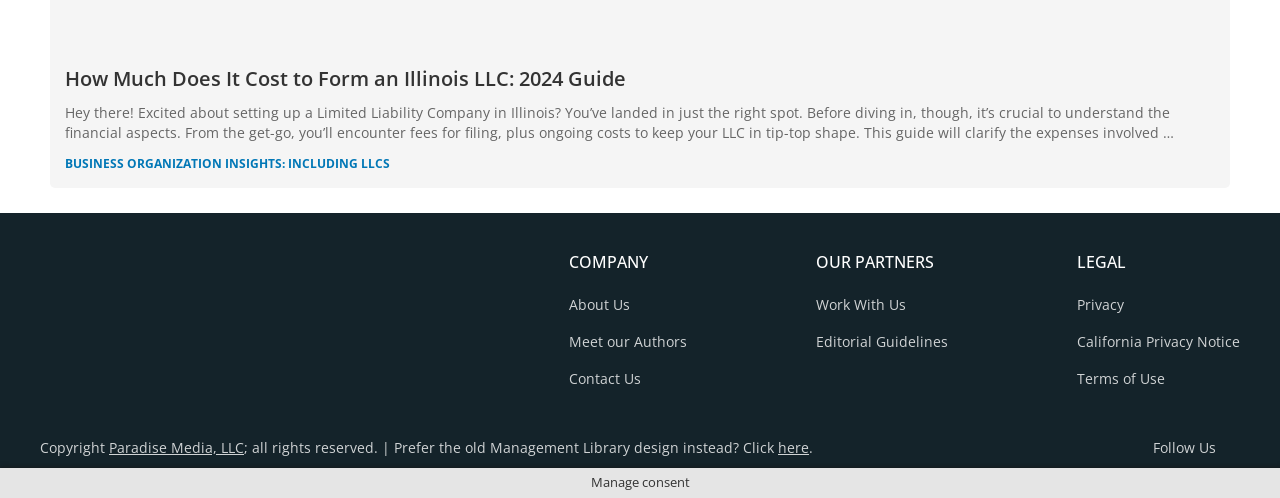Locate the UI element that matches the description Business Organization Insights: Including LLCs in the webpage screenshot. Return the bounding box coordinates in the format (top-left x, top-left y, bottom-right x, bottom-right y), with values ranging from 0 to 1.

[0.051, 0.312, 0.305, 0.346]